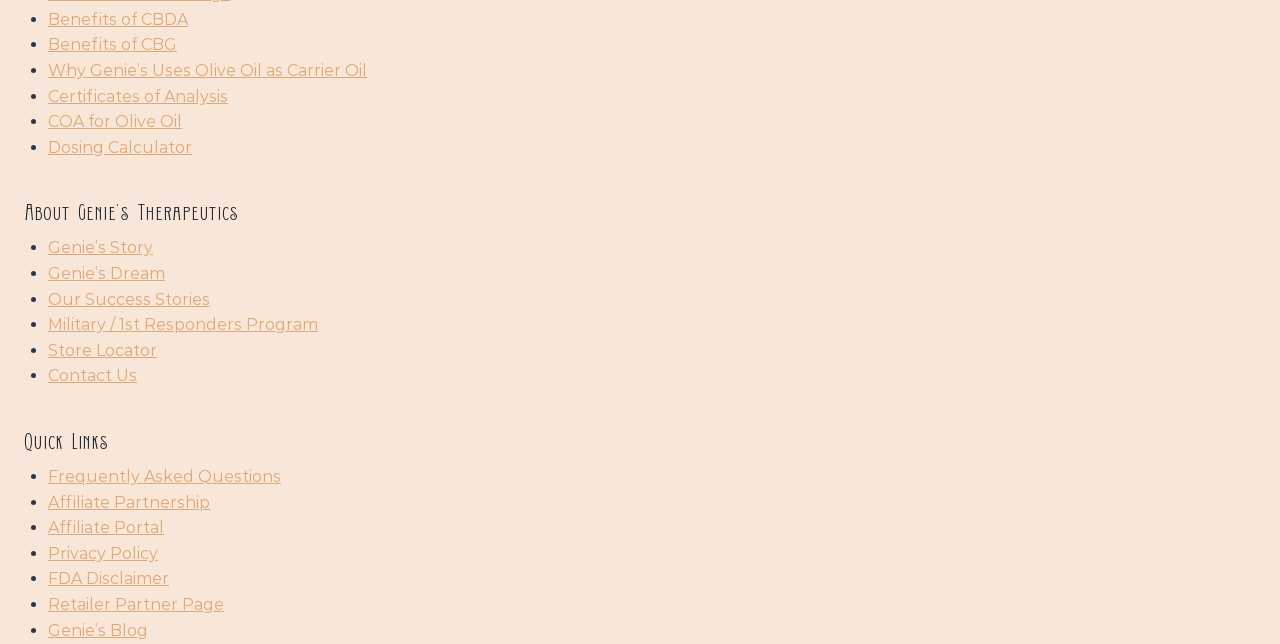Pinpoint the bounding box coordinates of the element you need to click to execute the following instruction: "View benefits of CBDA". The bounding box should be represented by four float numbers between 0 and 1, in the format [left, top, right, bottom].

[0.038, 0.015, 0.147, 0.045]